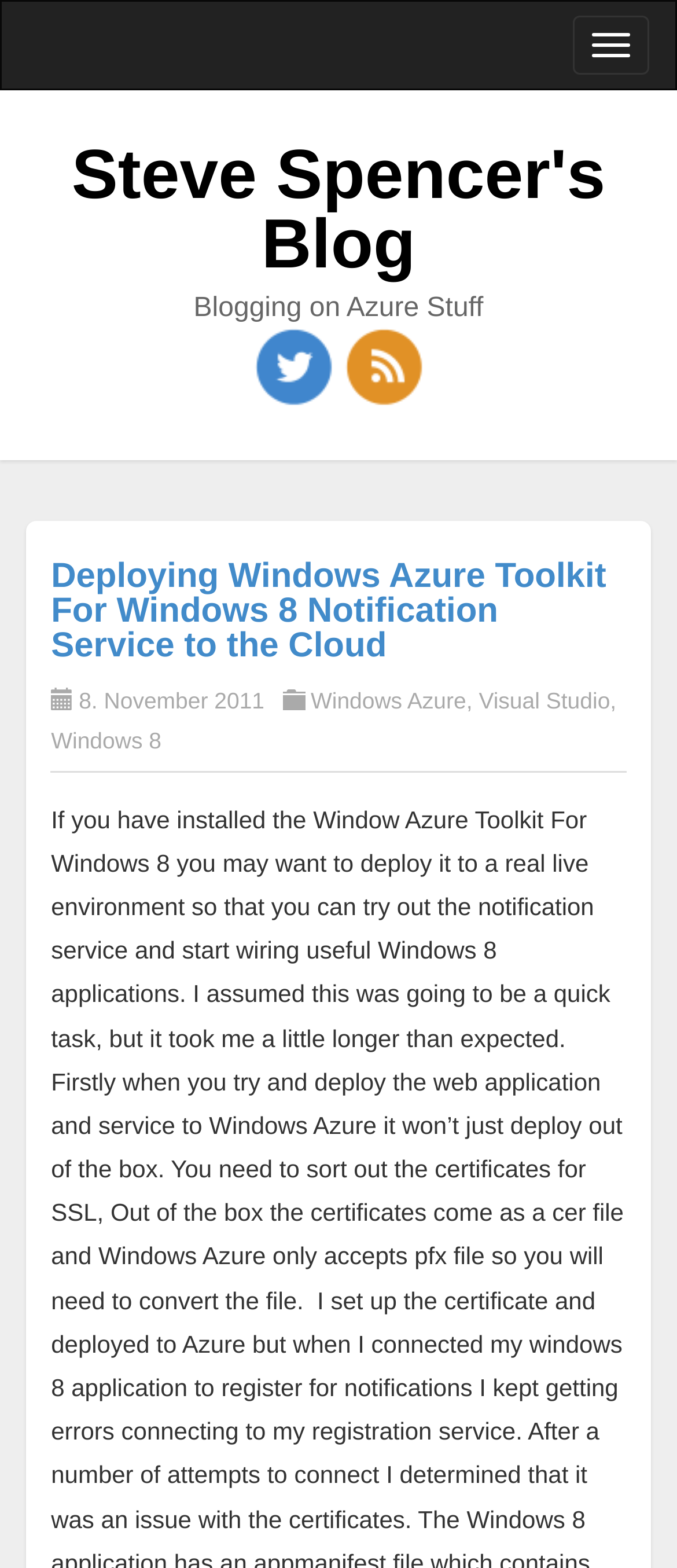Please examine the image and answer the question with a detailed explanation:
How many images are on the webpage?

There are two image elements on the webpage, one with a bounding box coordinate of [0.372, 0.207, 0.495, 0.26] and another with a bounding box coordinate of [0.505, 0.207, 0.628, 0.26].